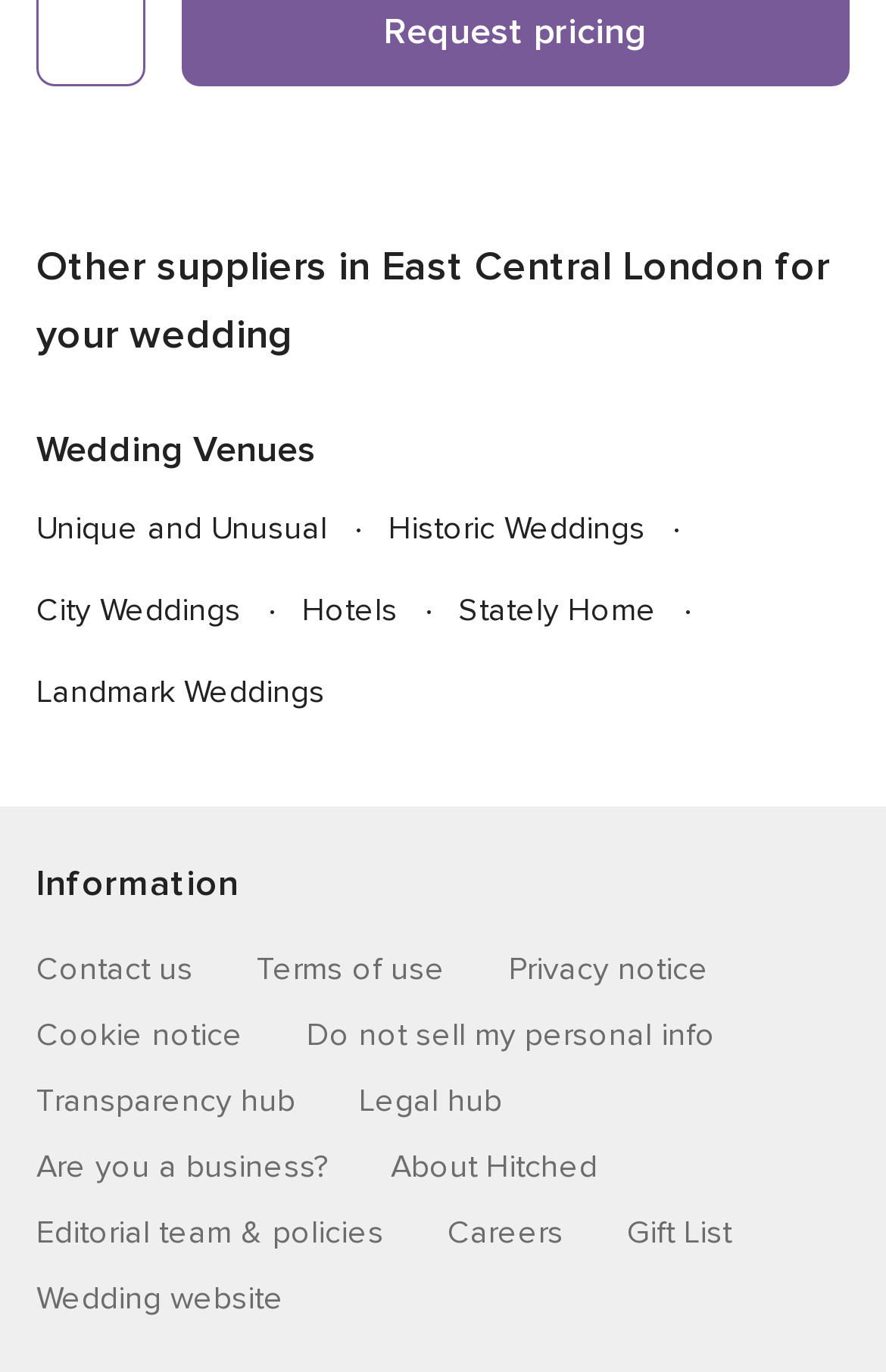Provide the bounding box for the UI element matching this description: "Contact us".

None